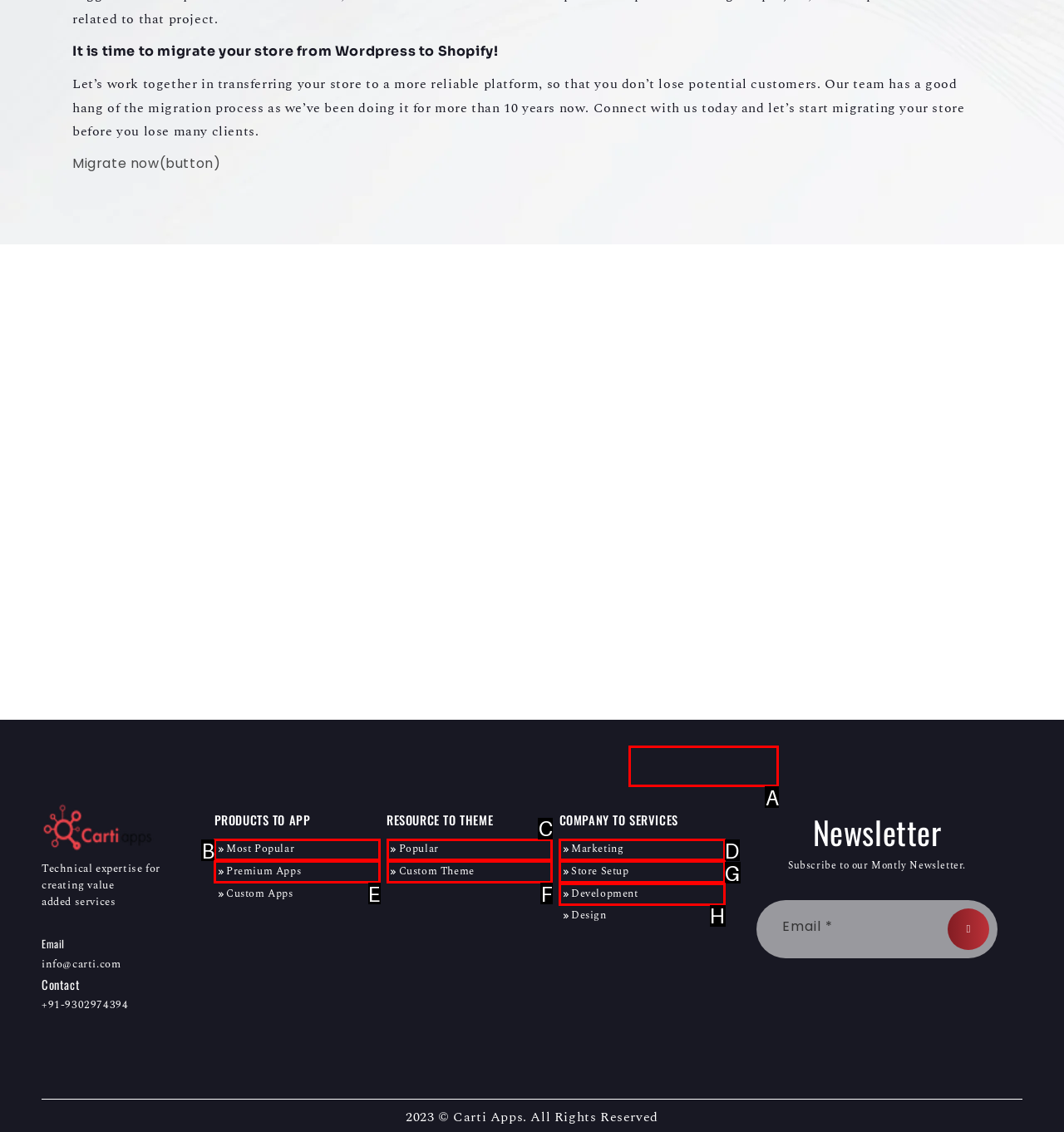Select the letter of the element you need to click to complete this task: Submit the form
Answer using the letter from the specified choices.

A